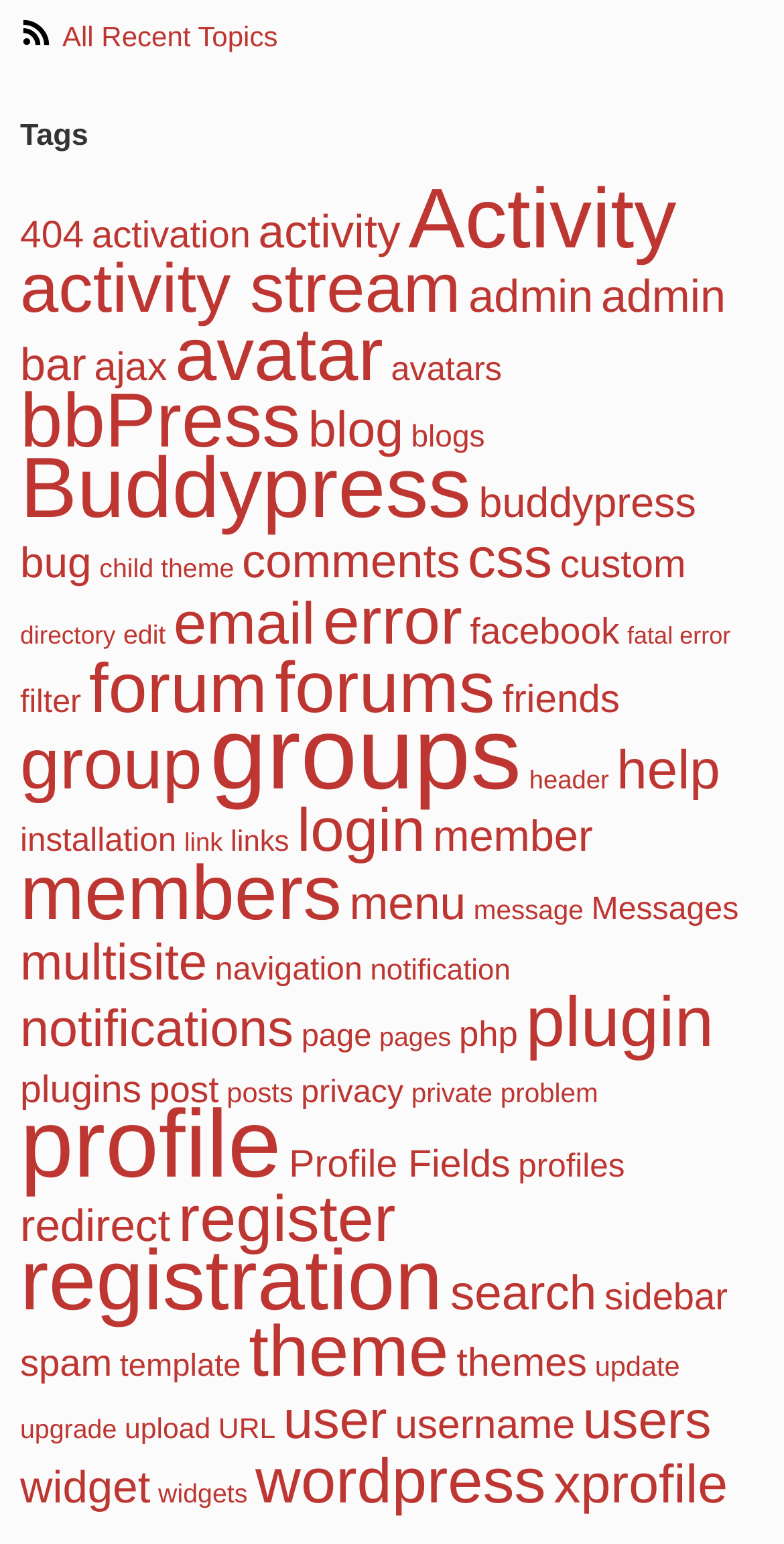Predict the bounding box of the UI element that fits this description: "user".

[0.361, 0.9, 0.494, 0.939]